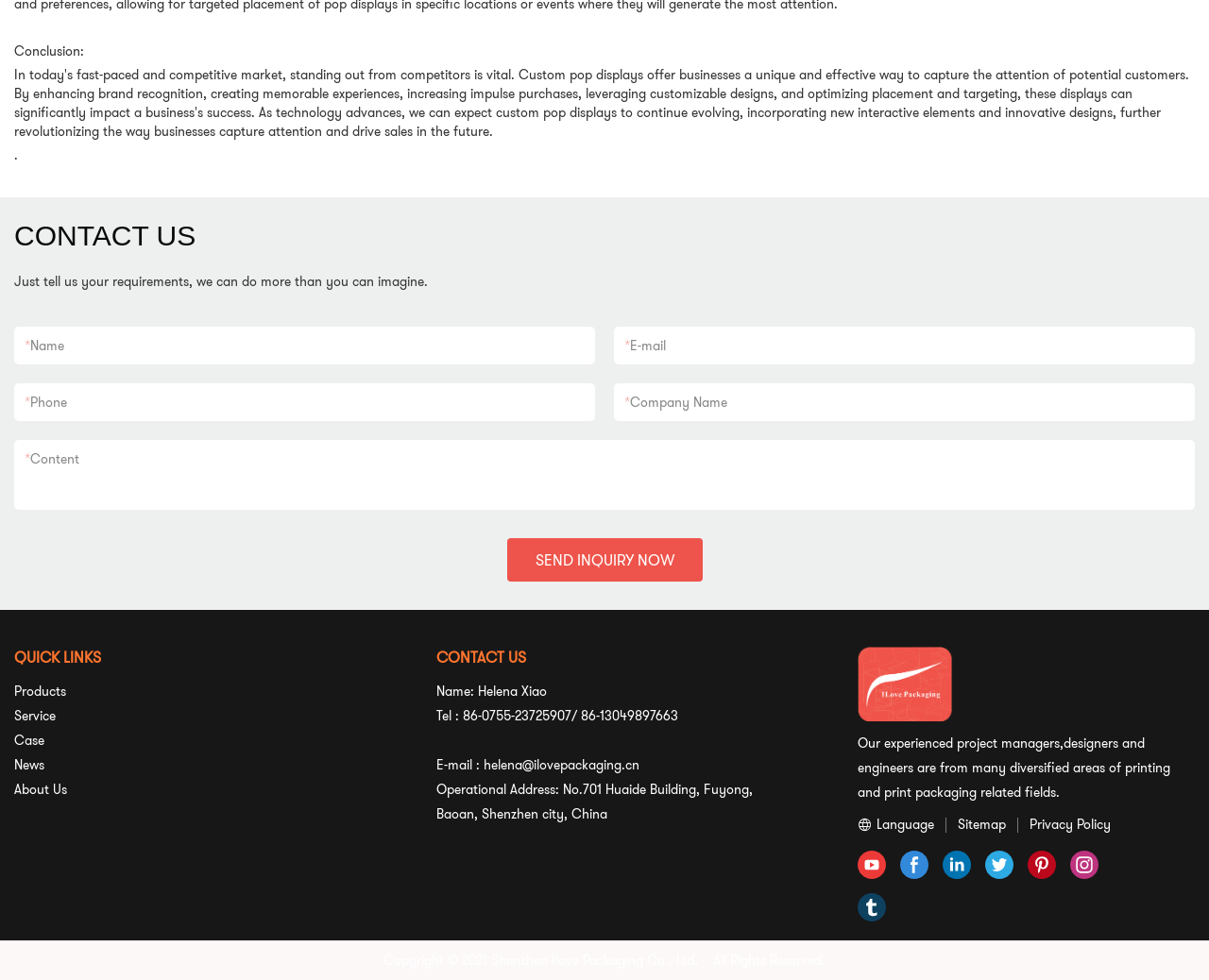What is the copyright year of the webpage?
Look at the screenshot and provide an in-depth answer.

The copyright year of the webpage is 2021, as indicated by the 'Copyright © 2021 Shenzhen Ilove Packaging Co., Ltd. - All Rights Reserved.' text at the bottom of the webpage.